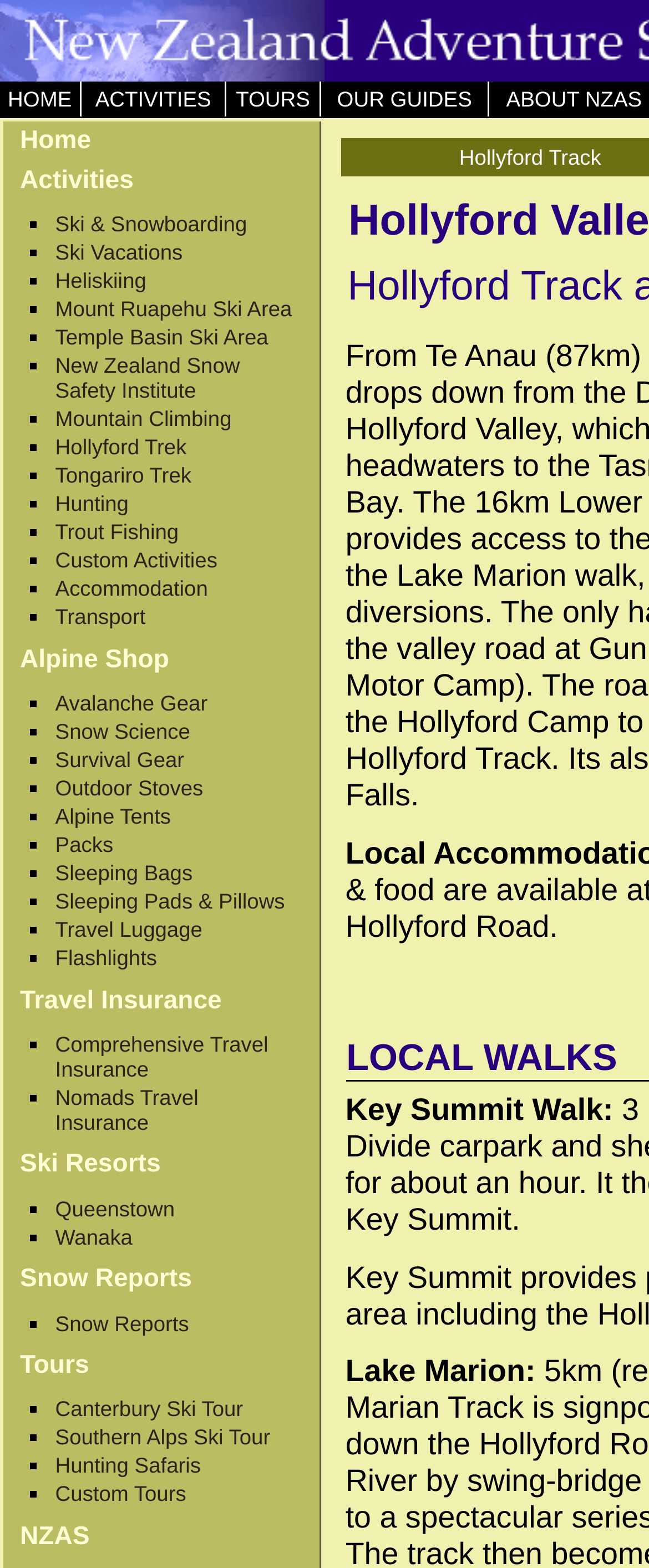Use a single word or phrase to answer the following:
What is the name of the trek listed after 'Hollyford Trek'?

Tongariro Trek